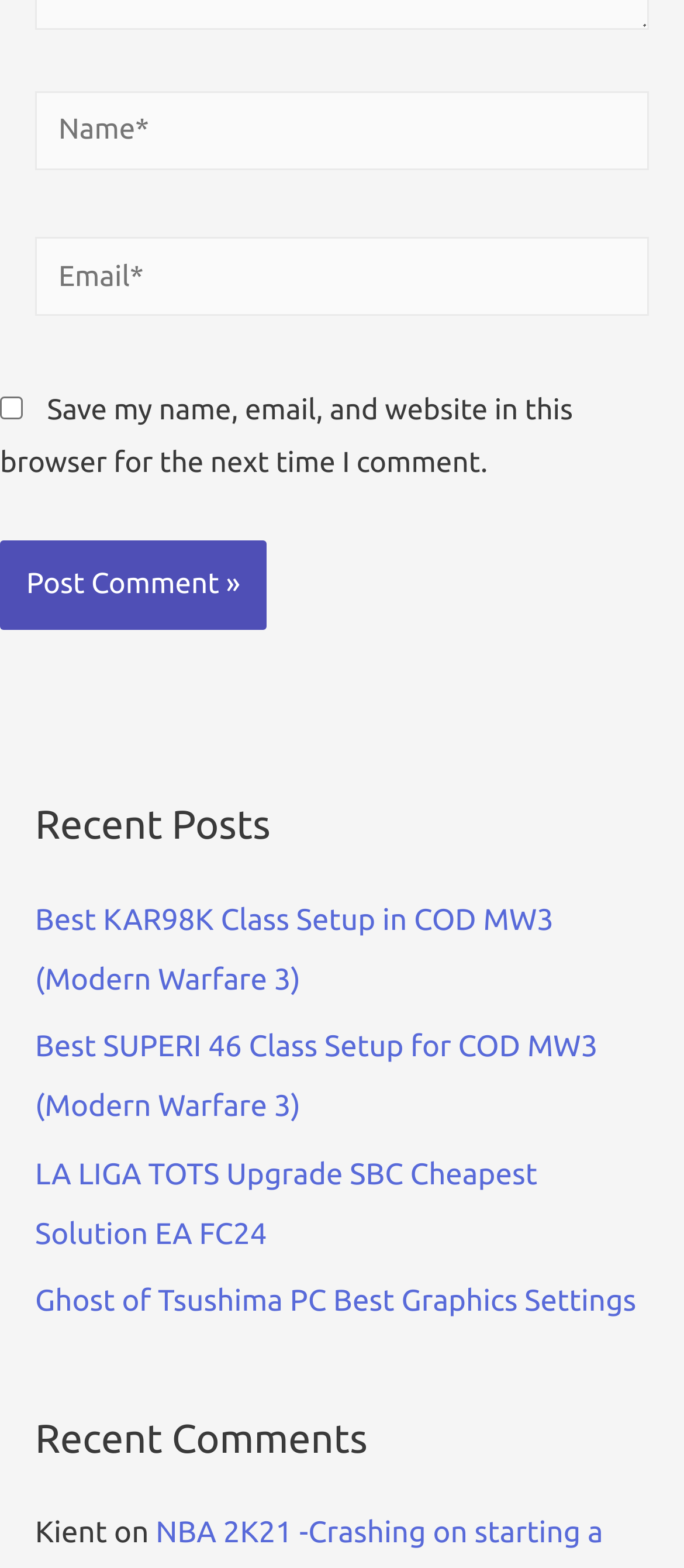What is the name of the first commenter?
Refer to the image and provide a concise answer in one word or phrase.

Kient